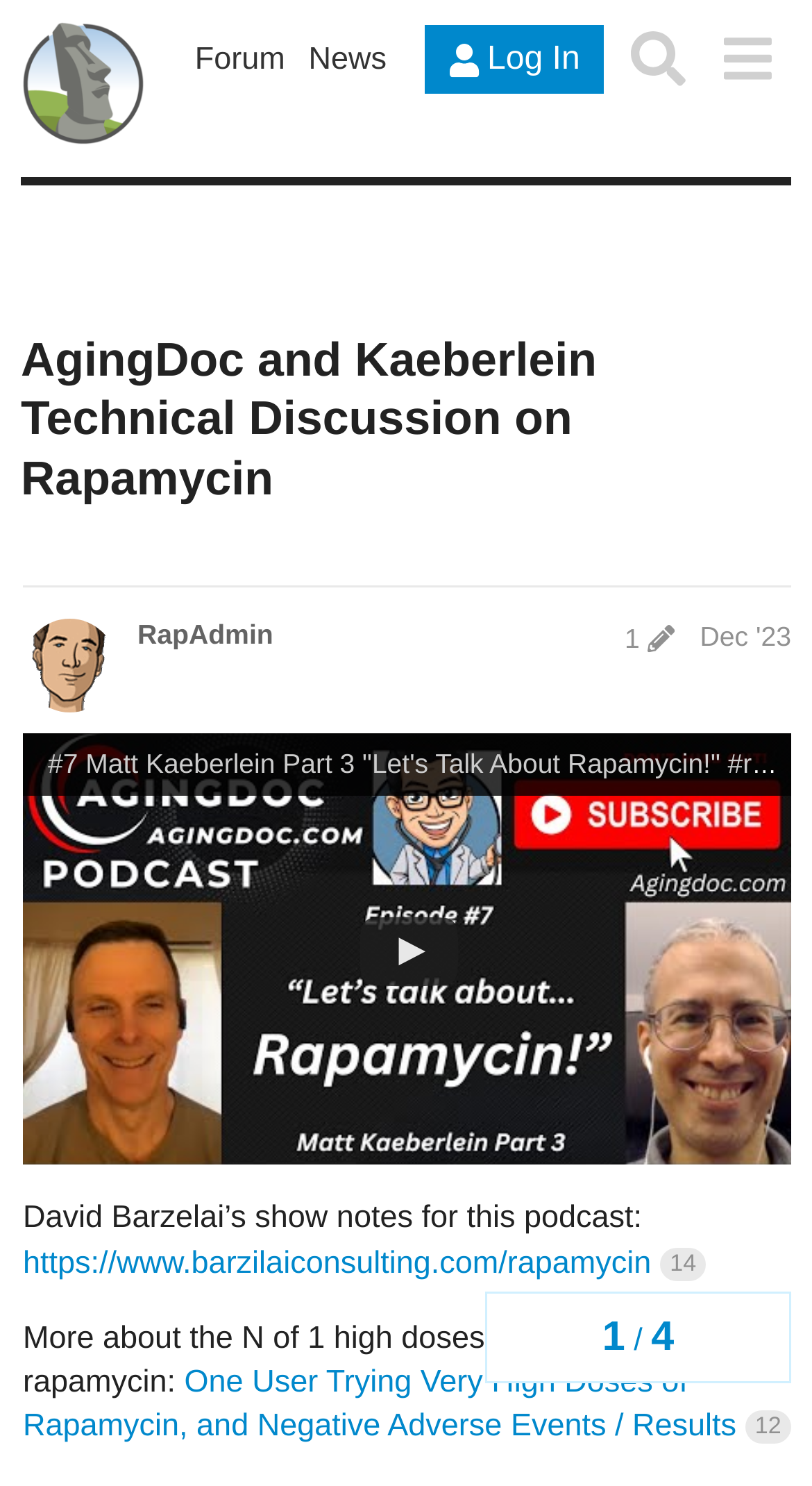Specify the bounding box coordinates of the region I need to click to perform the following instruction: "Visit the 'Rapamycin News' page". The coordinates must be four float numbers in the range of 0 to 1, i.e., [left, top, right, bottom].

[0.026, 0.014, 0.179, 0.098]